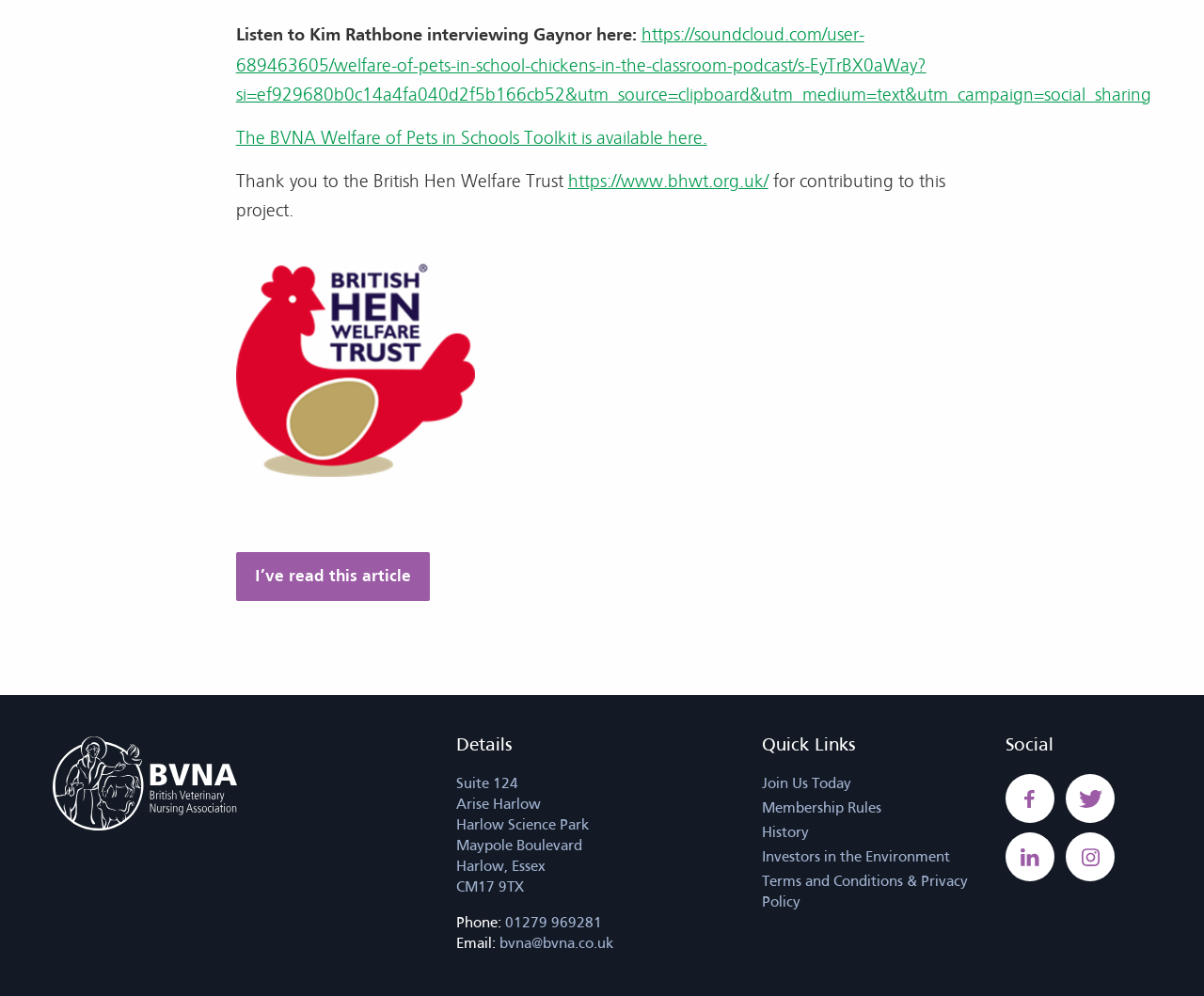Please locate the bounding box coordinates of the element that should be clicked to complete the given instruction: "Call the phone number".

[0.42, 0.92, 0.5, 0.935]